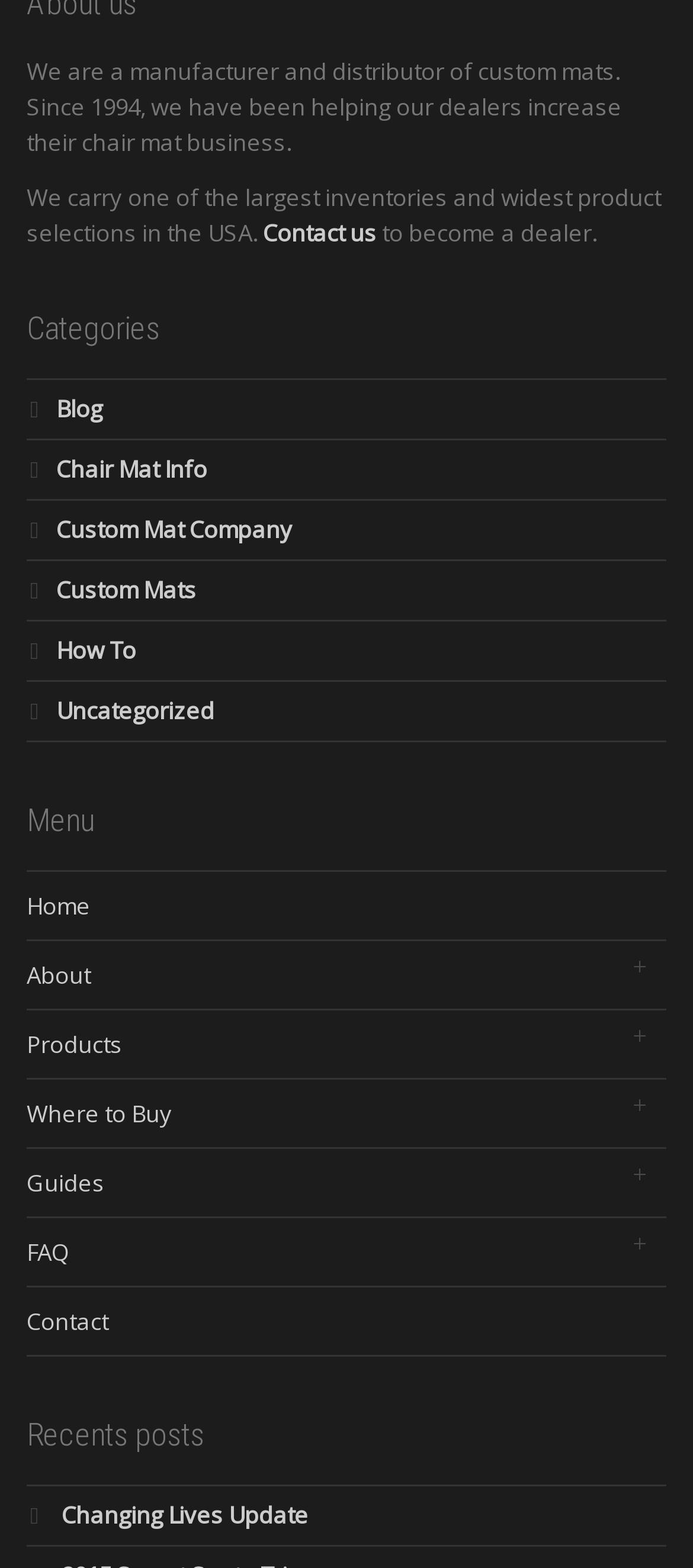Determine the bounding box of the UI element mentioned here: "How To". The coordinates must be in the format [left, top, right, bottom] with values ranging from 0 to 1.

[0.081, 0.405, 0.197, 0.425]